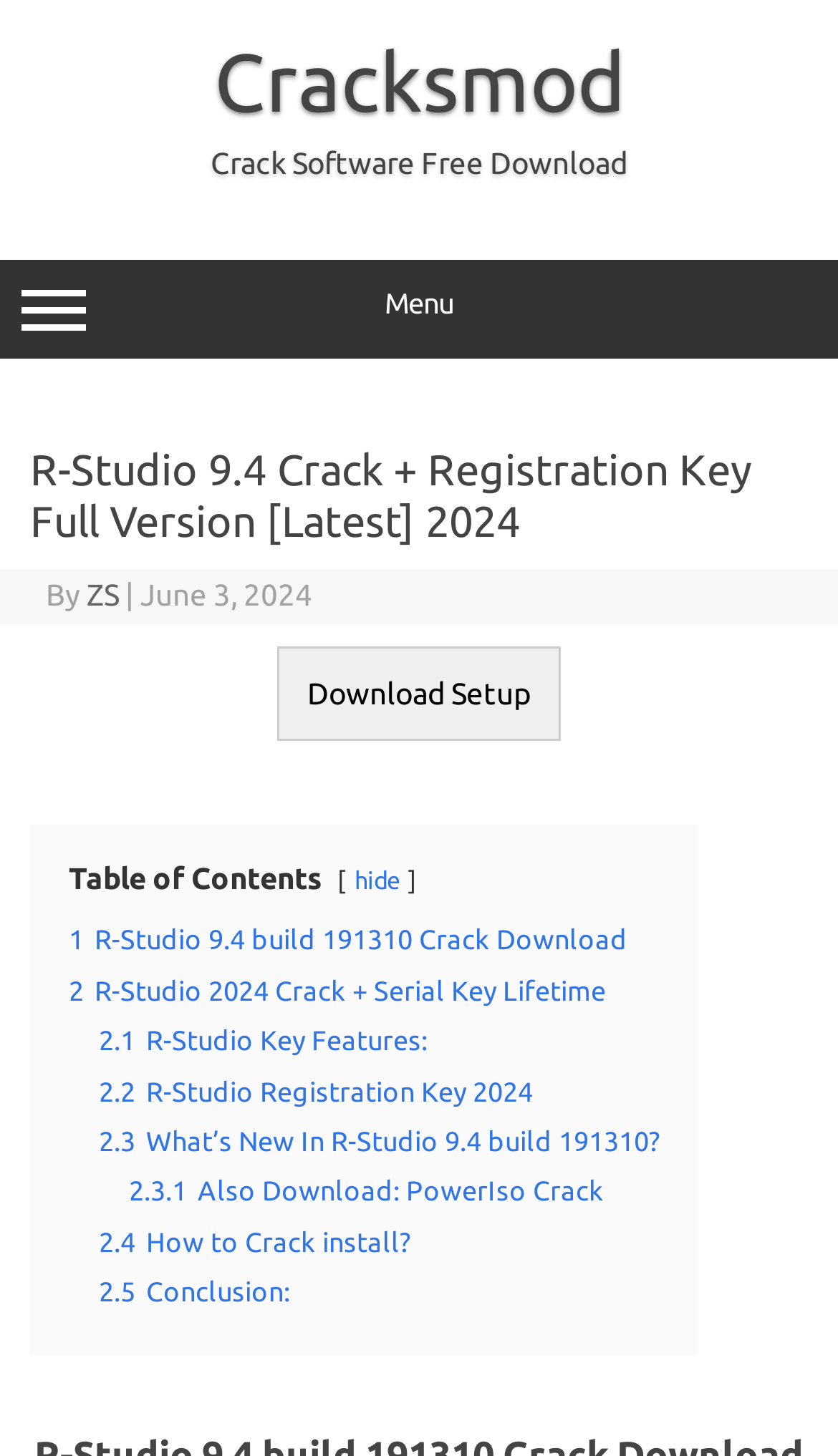Answer the question with a brief word or phrase:
What is the purpose of the 'Download Setup' button?

To download the software